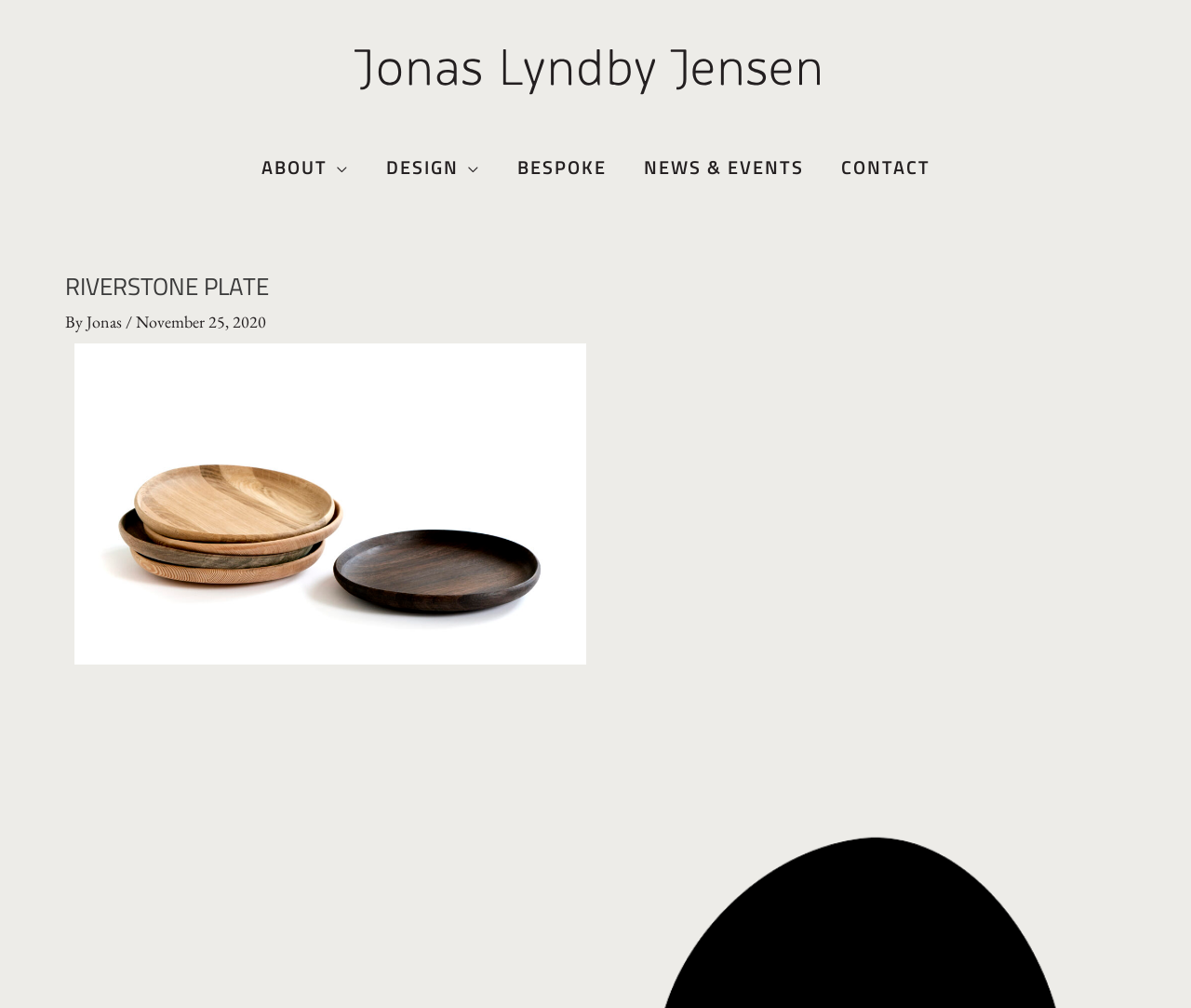What is the name of the designer?
Refer to the screenshot and deliver a thorough answer to the question presented.

The name of the designer can be found in the link 'Jonas Lyndby Jensen' and the image 'Jonas Lyndby Jensen' which are located at the top of the webpage, indicating that the designer's name is Jonas Lyndby Jensen.